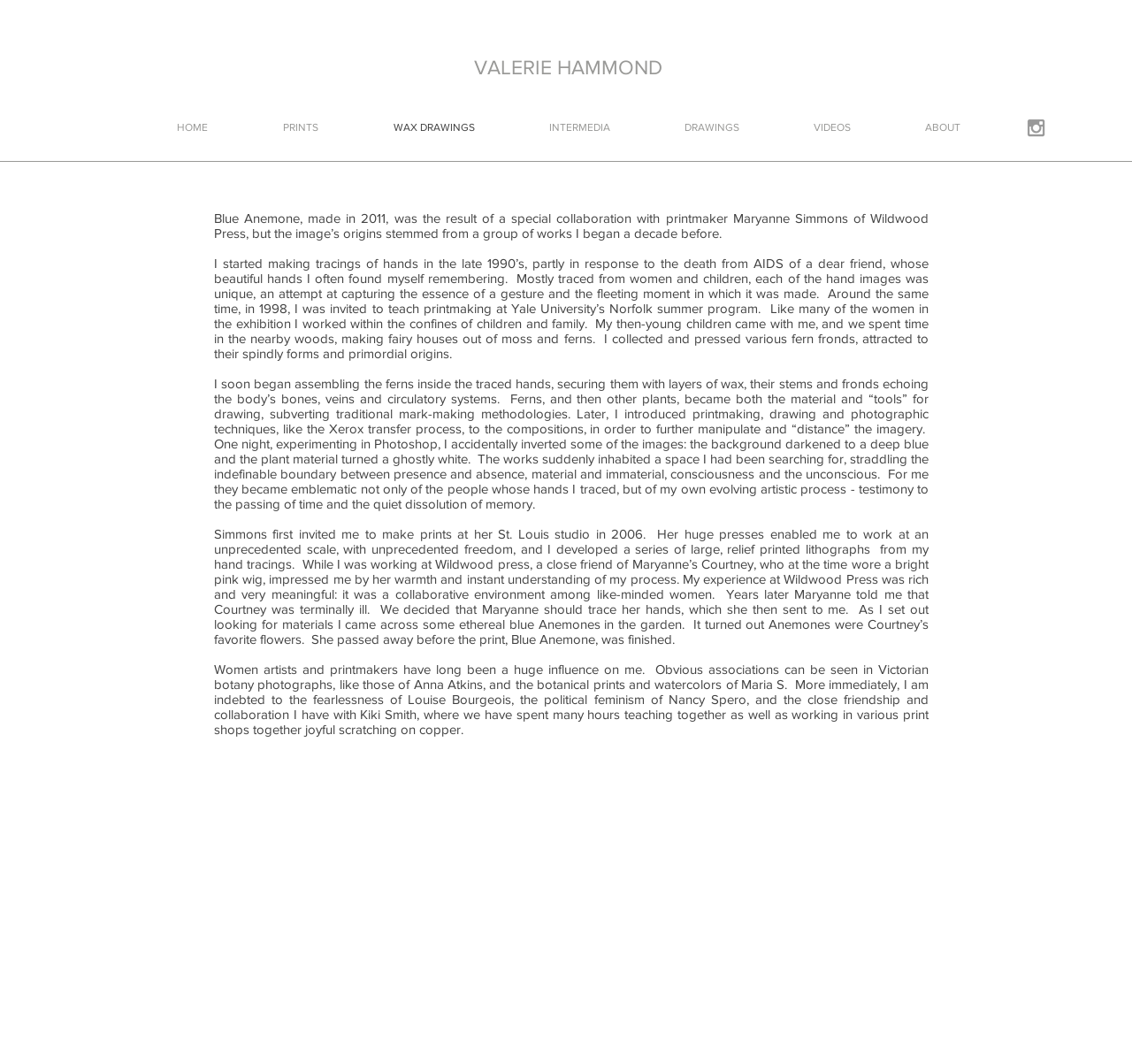What is the name of the artist?
Please look at the screenshot and answer in one word or a short phrase.

Valerie Hammond